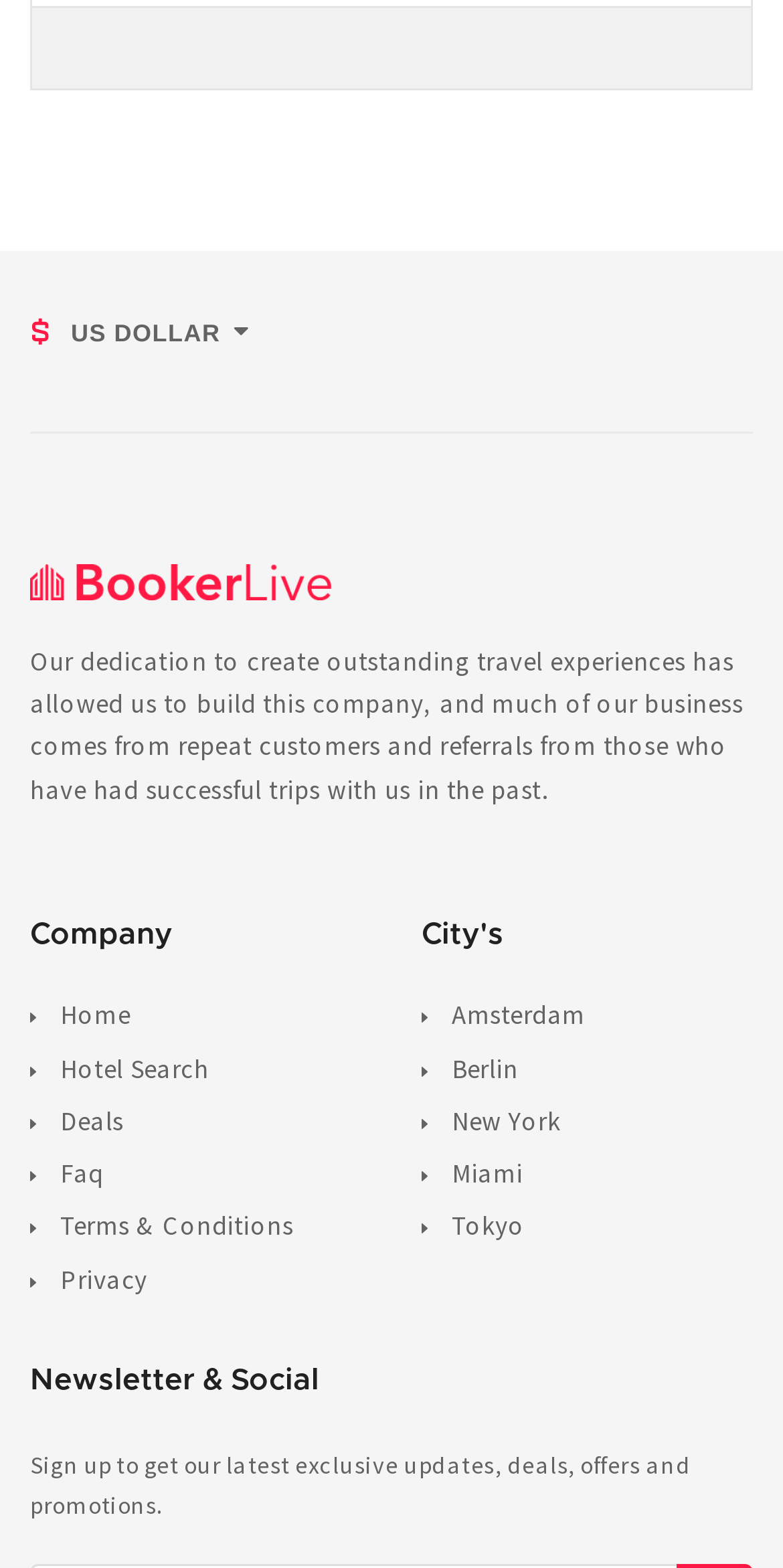Pinpoint the bounding box coordinates of the area that should be clicked to complete the following instruction: "Visit the About page". The coordinates must be given as four float numbers between 0 and 1, i.e., [left, top, right, bottom].

None